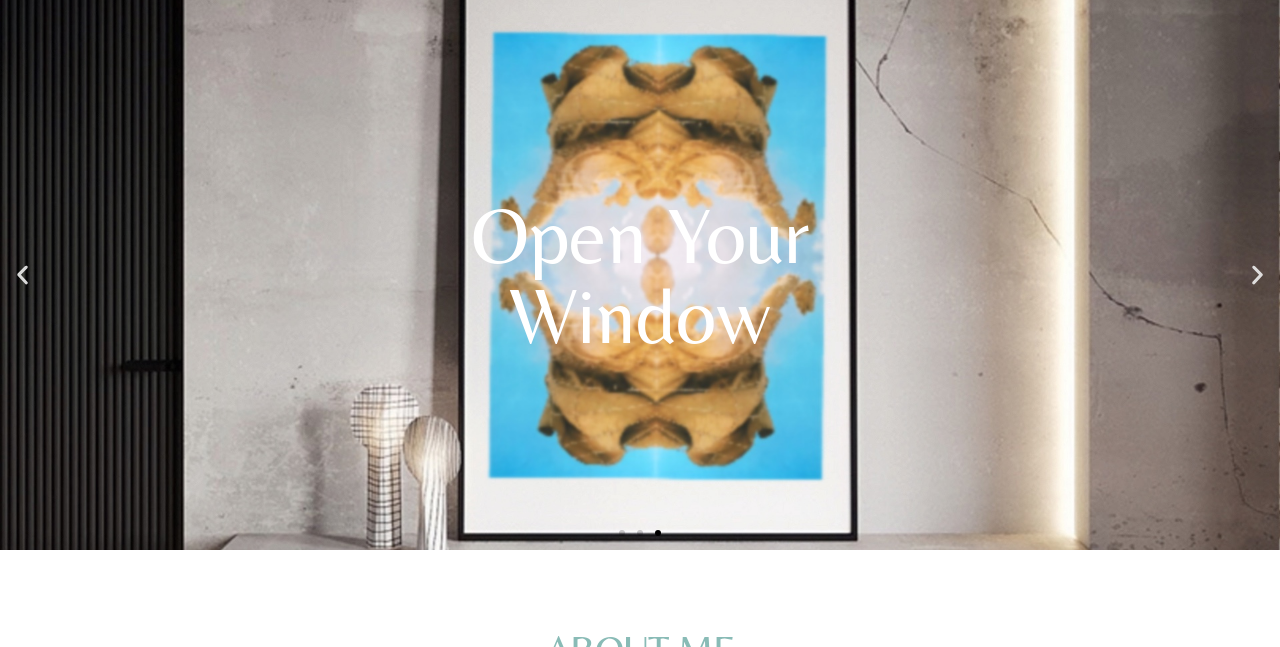Respond to the following question with a brief word or phrase:
How many slides are available?

3